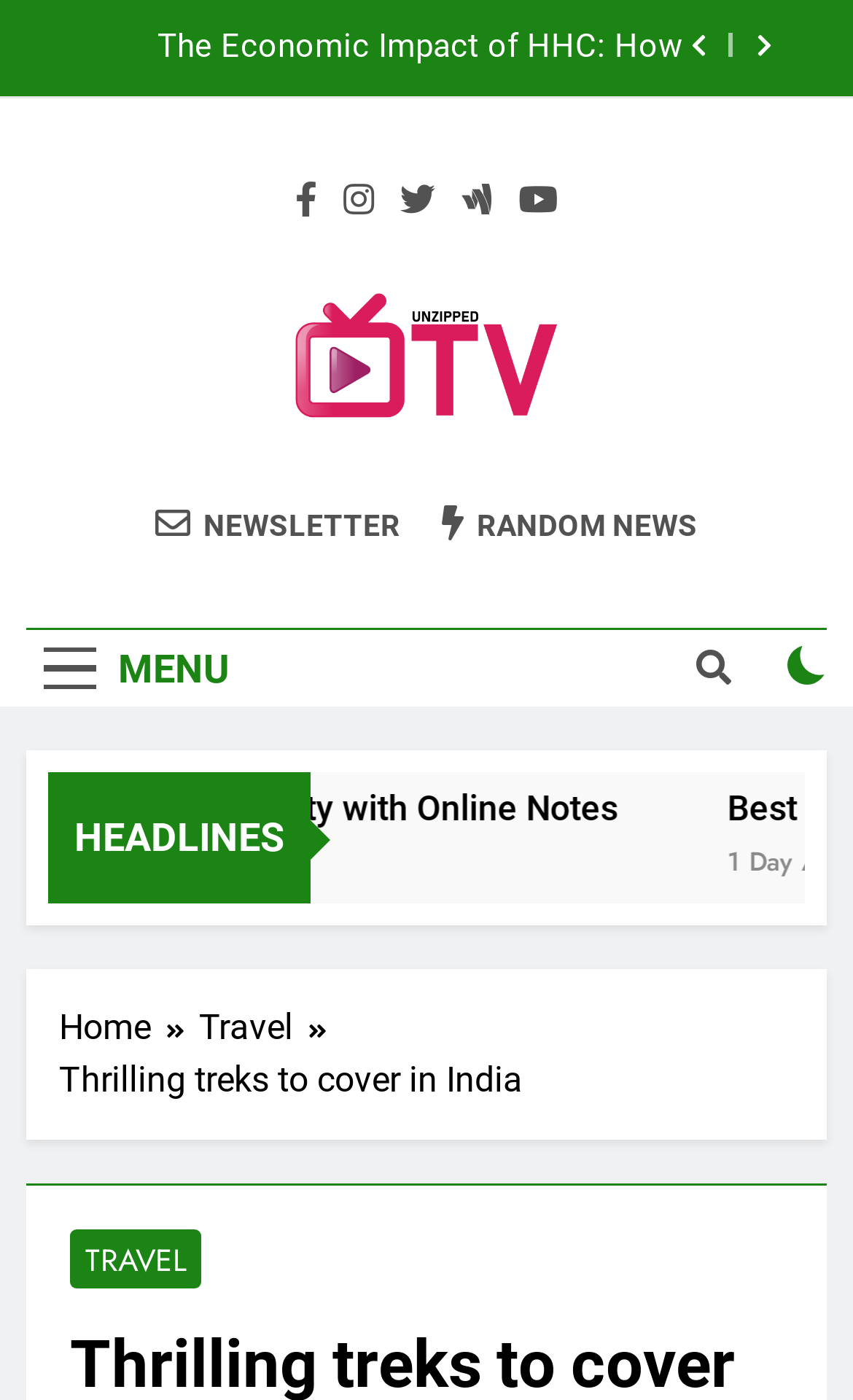Determine the bounding box coordinates of the clickable area required to perform the following instruction: "Read the official guide for Goldfish 3". The coordinates should be represented as four float numbers between 0 and 1: [left, top, right, bottom].

None